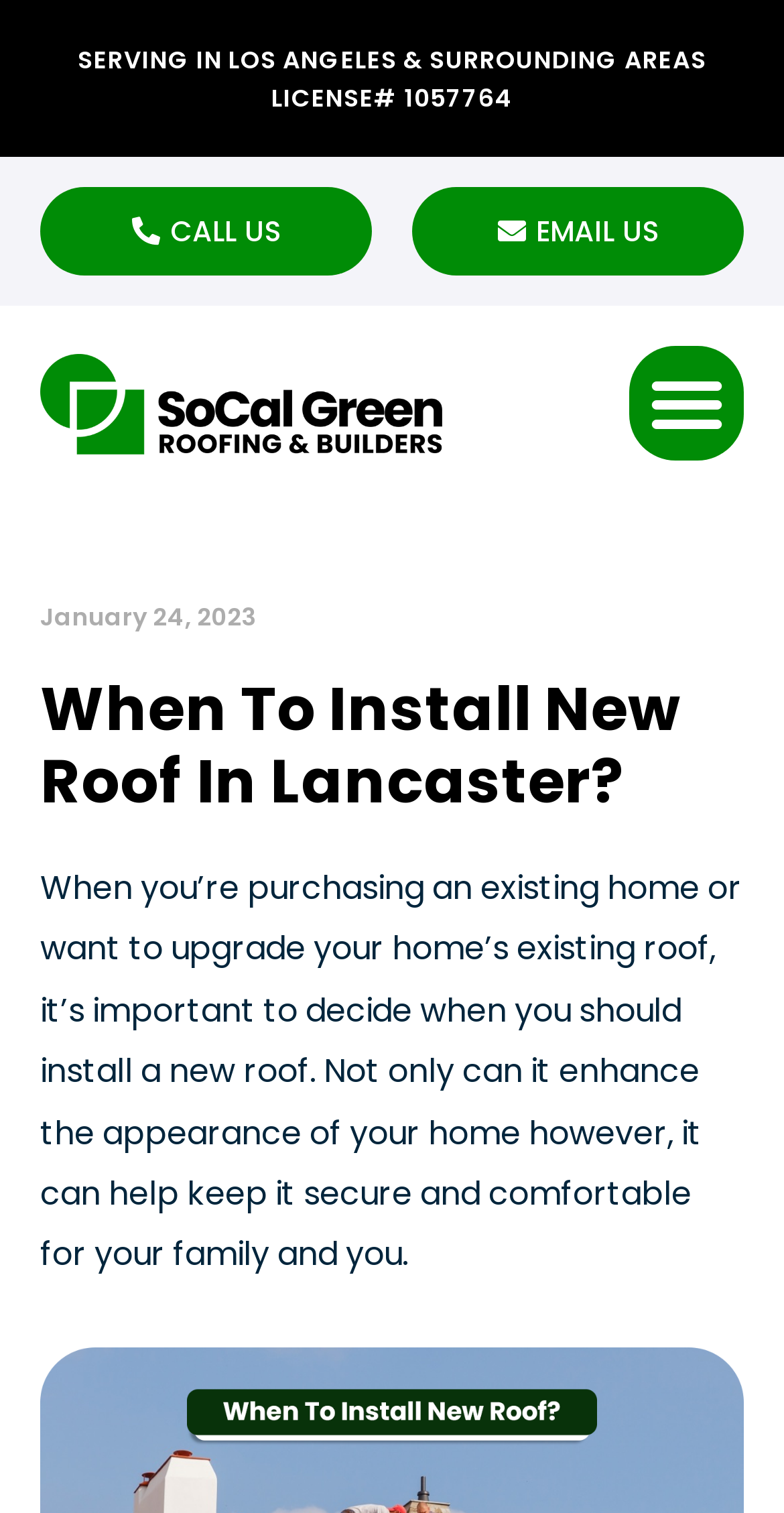What are the two ways to contact the company?
Look at the image and respond with a one-word or short phrase answer.

CALL US, EMAIL US